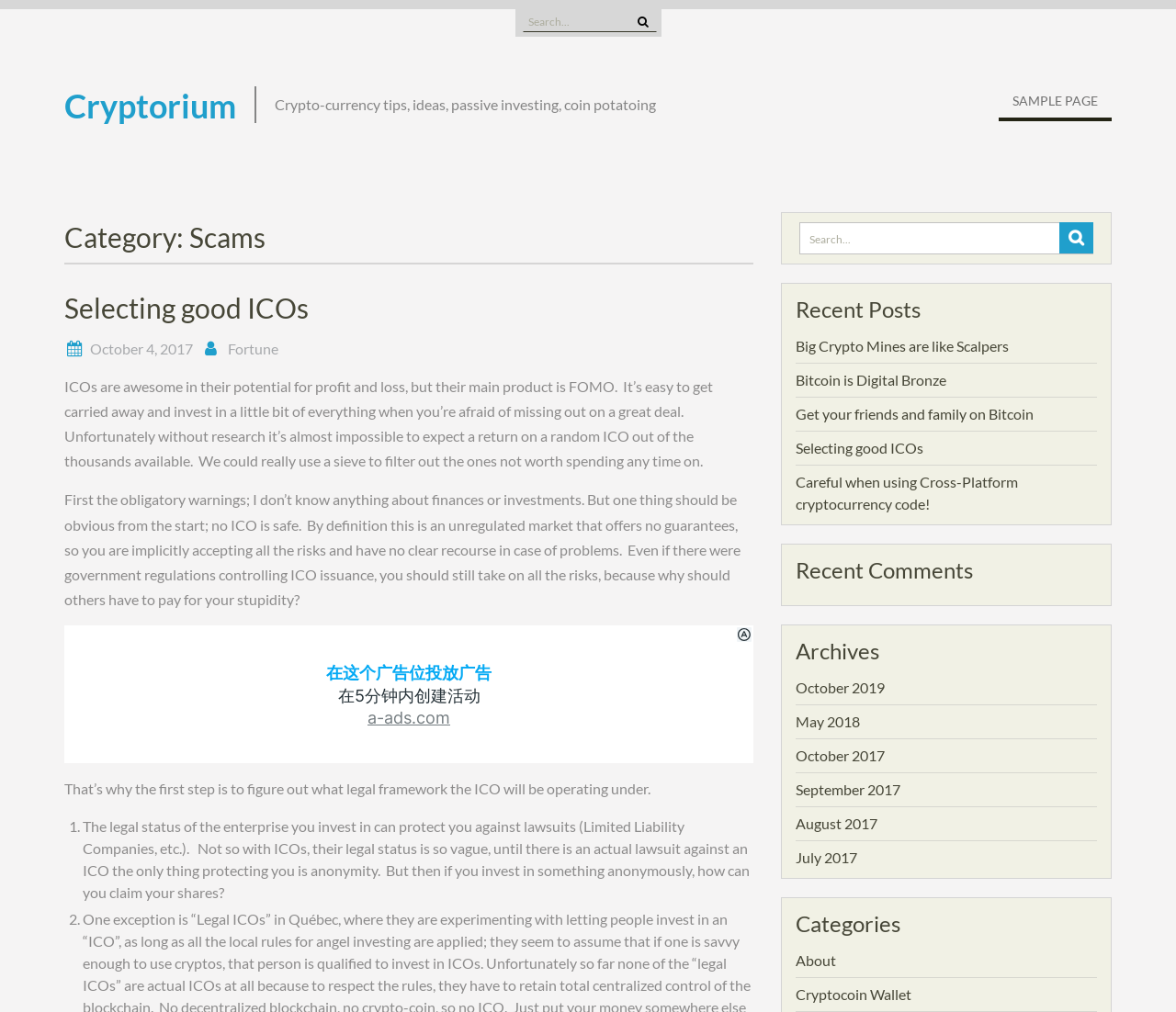Identify the bounding box of the UI element that matches this description: "parent_node: Search for: value=""".

[0.533, 0.015, 0.561, 0.027]